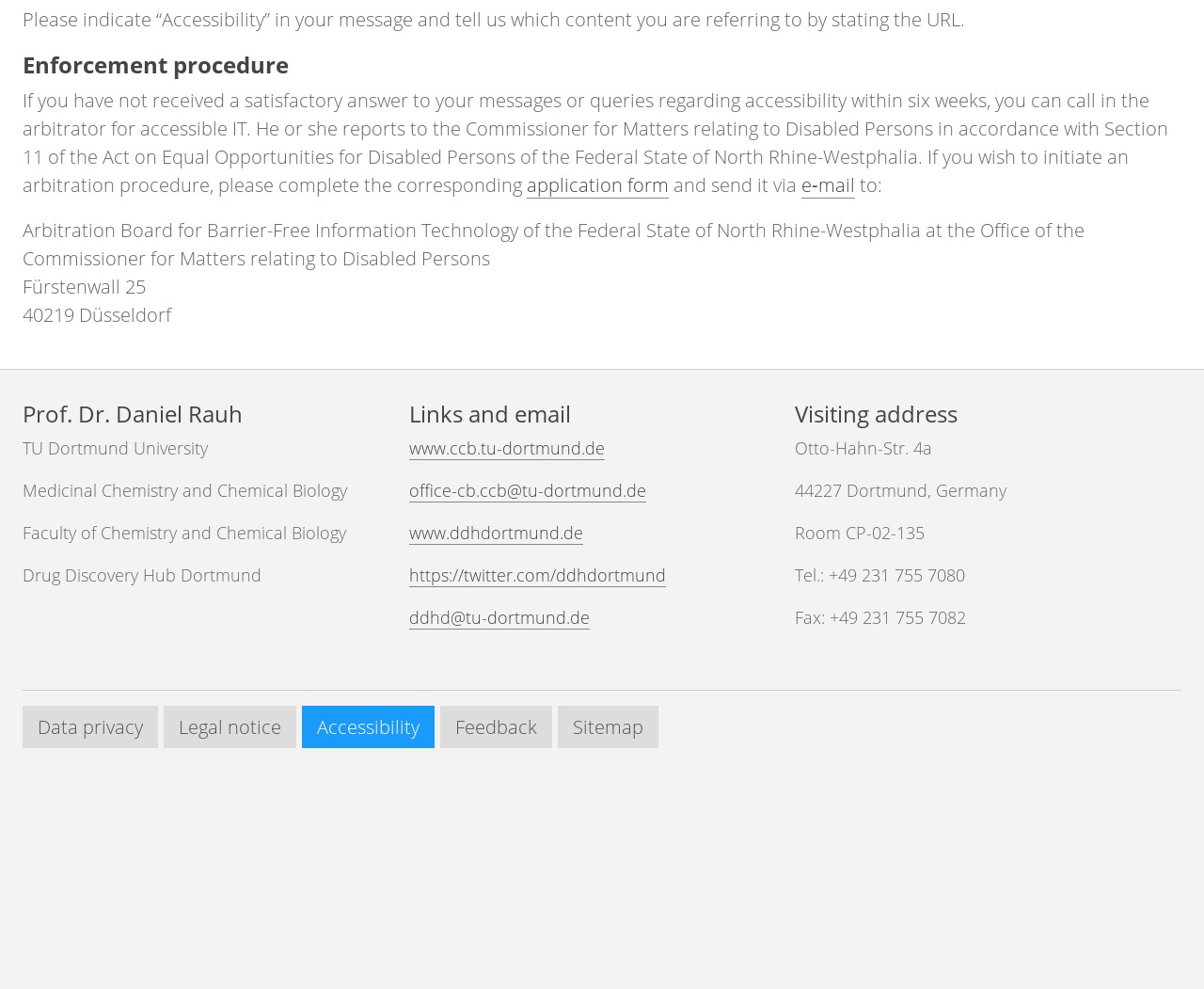Kindly provide the bounding box coordinates of the section you need to click on to fulfill the given instruction: "click the 'application form' link".

[0.438, 0.174, 0.555, 0.201]